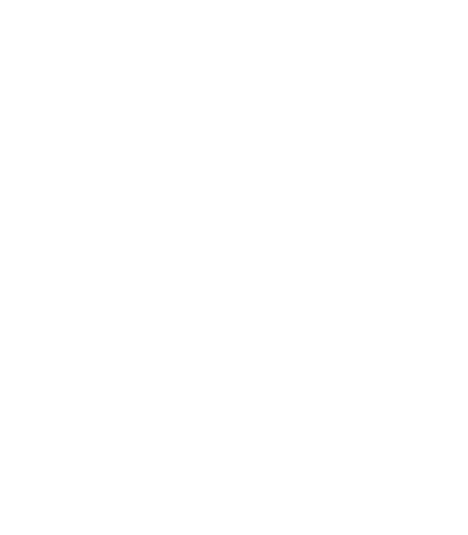Answer the question below with a single word or a brief phrase: 
What is the minimum order value for free shipping?

$100